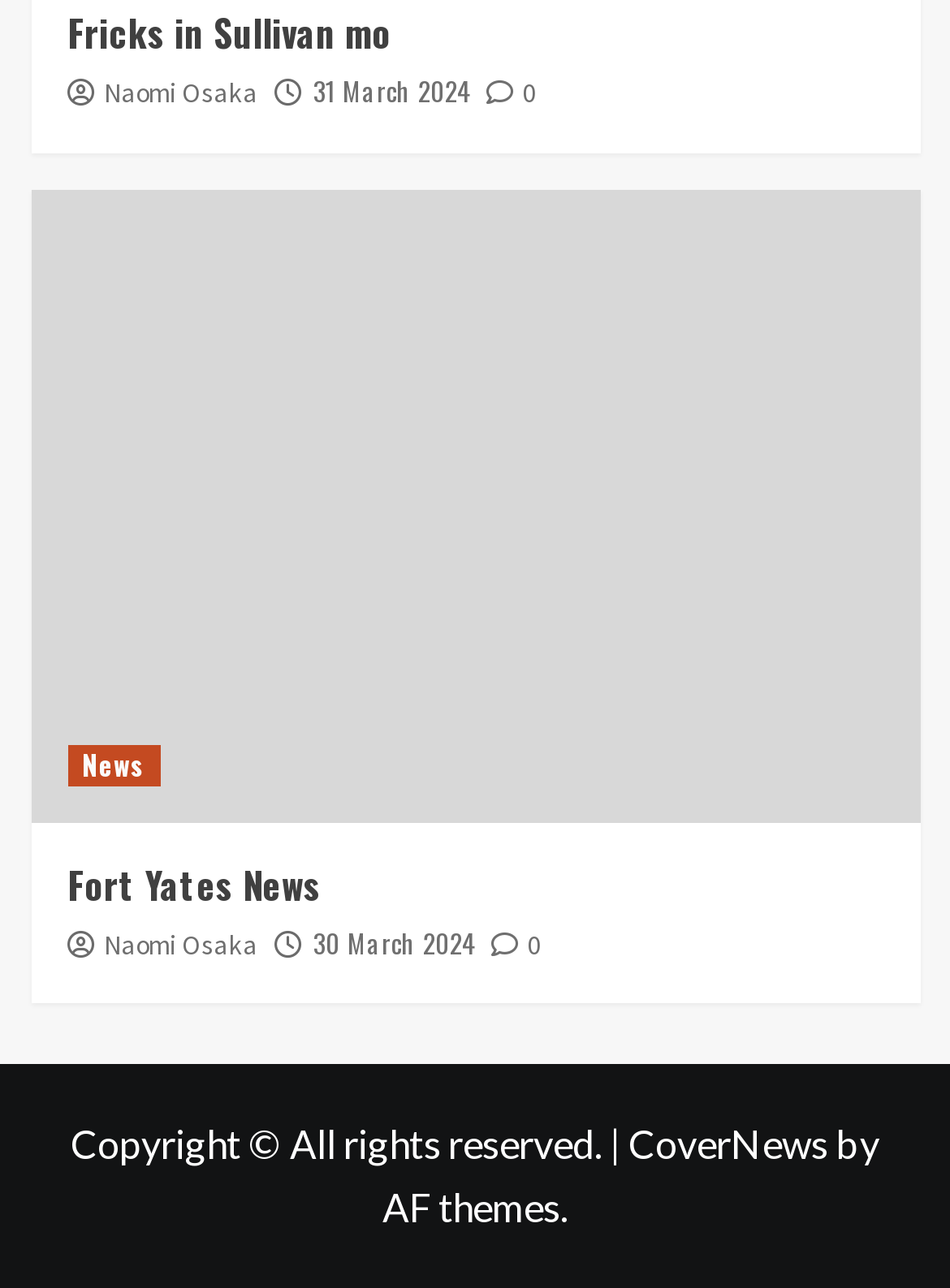Based on the image, please elaborate on the answer to the following question:
What is the date of the second news article?

I found the date of the second news article by looking at the links below the second heading. One of the links reads '30 March 2024', which suggests that this is the date of the second news article.